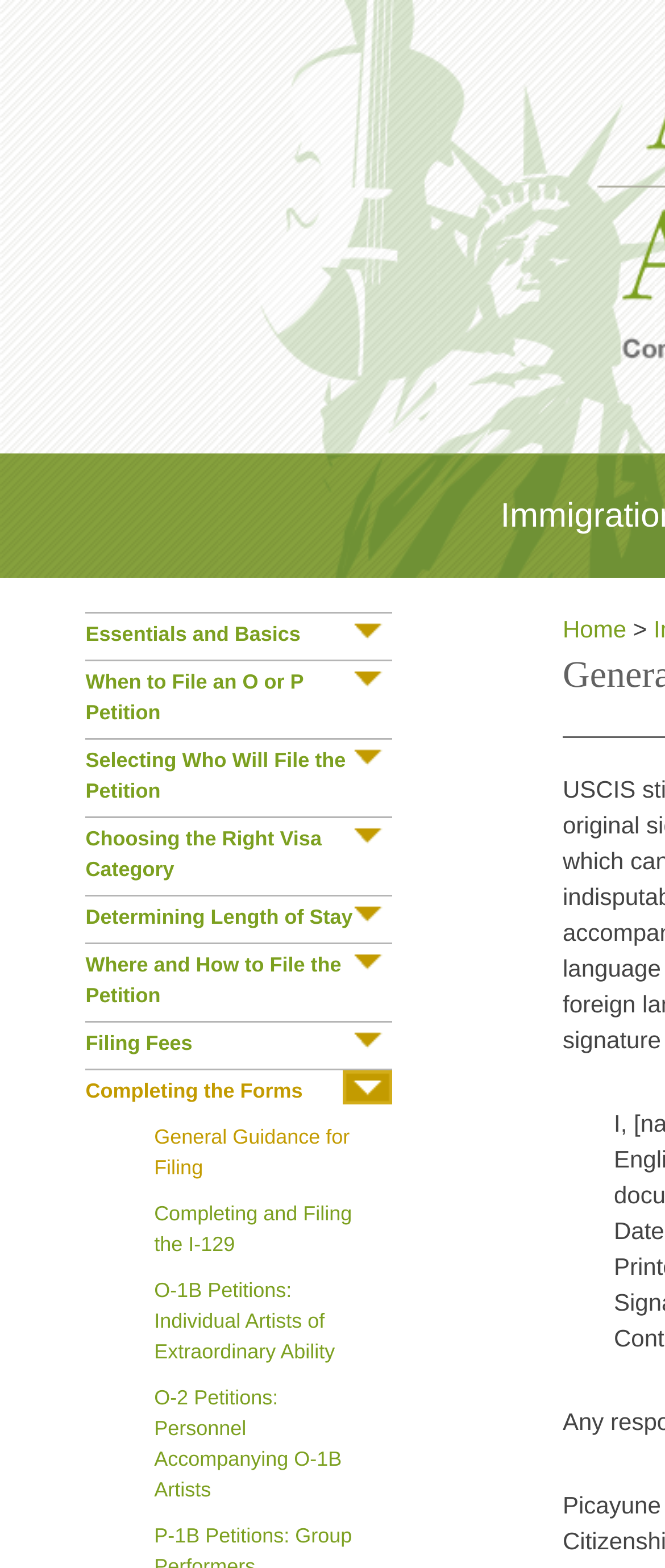Please answer the following question using a single word or phrase: 
What is the first link on the webpage?

Home